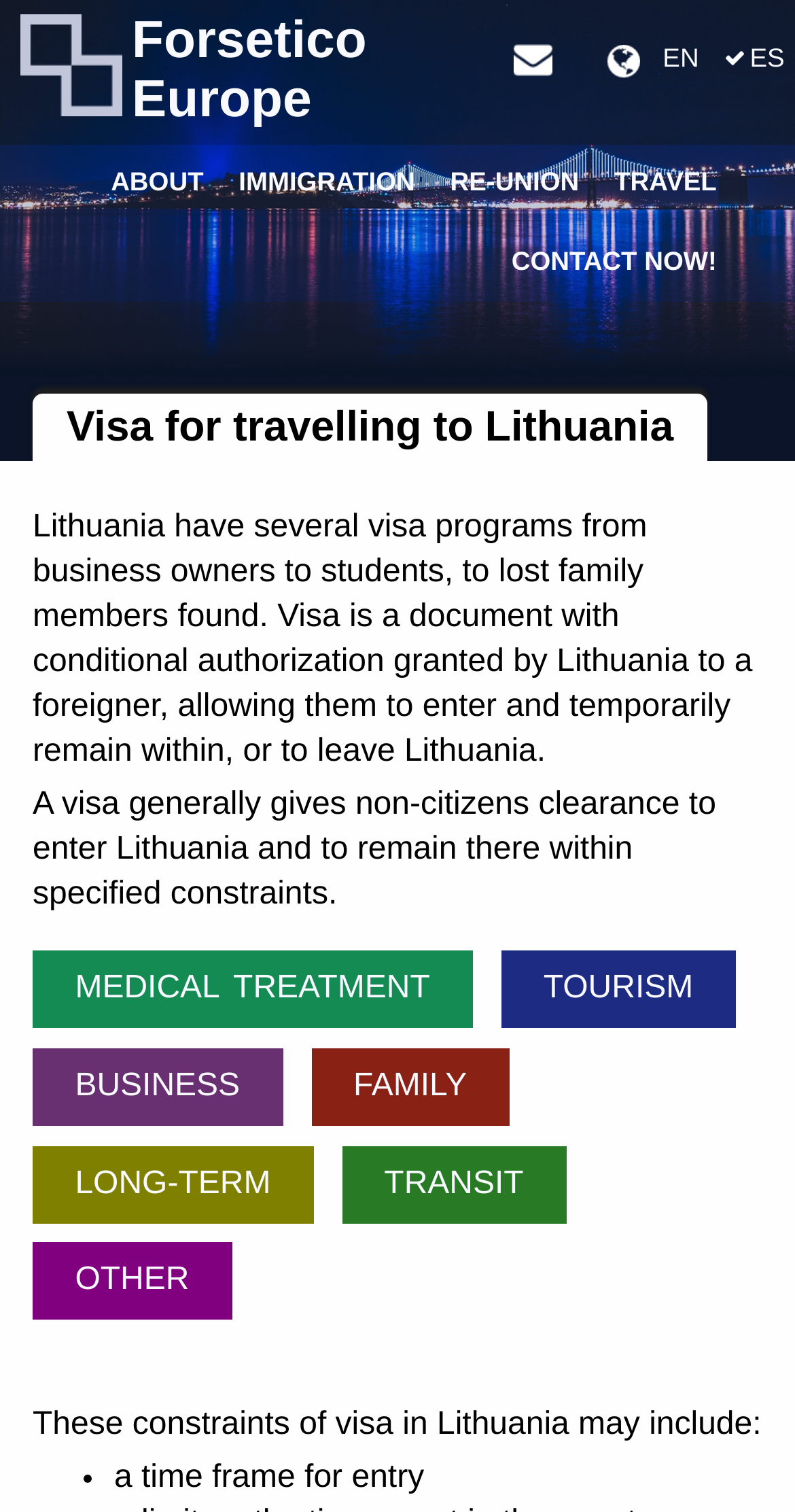Find the bounding box coordinates for the HTML element described in this sentence: "Medical treatment". Provide the coordinates as four float numbers between 0 and 1, in the format [left, top, right, bottom].

[0.041, 0.629, 0.594, 0.68]